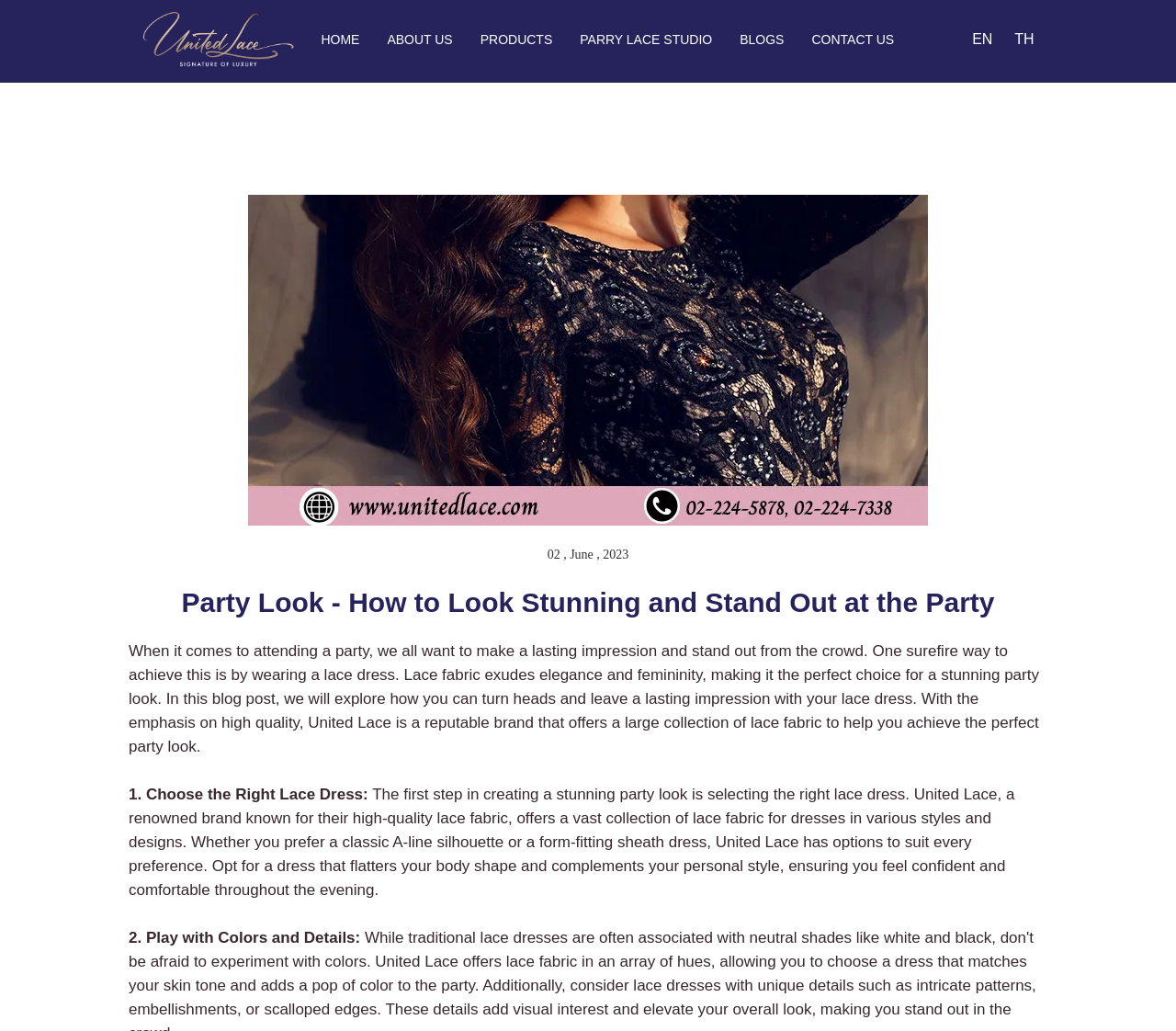Analyze the image and provide a detailed answer to the question: What is the second point in the article?

I found the second point in the article by looking at the static text element with the text '2. Play with Colors and Details:' which is located below the heading elements.